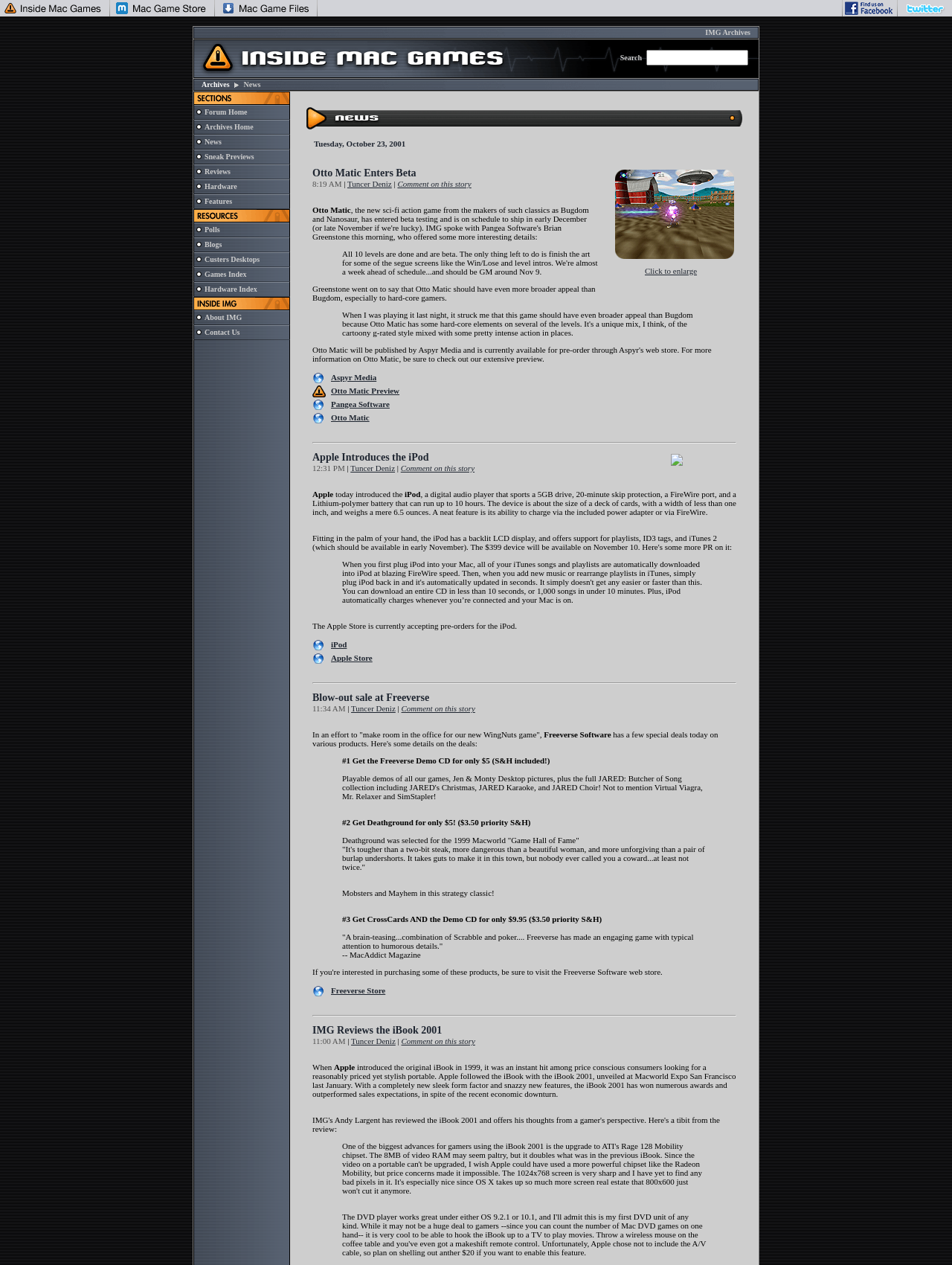Can you find the bounding box coordinates for the element to click on to achieve the instruction: "Search for something"?

[0.203, 0.032, 0.555, 0.061]